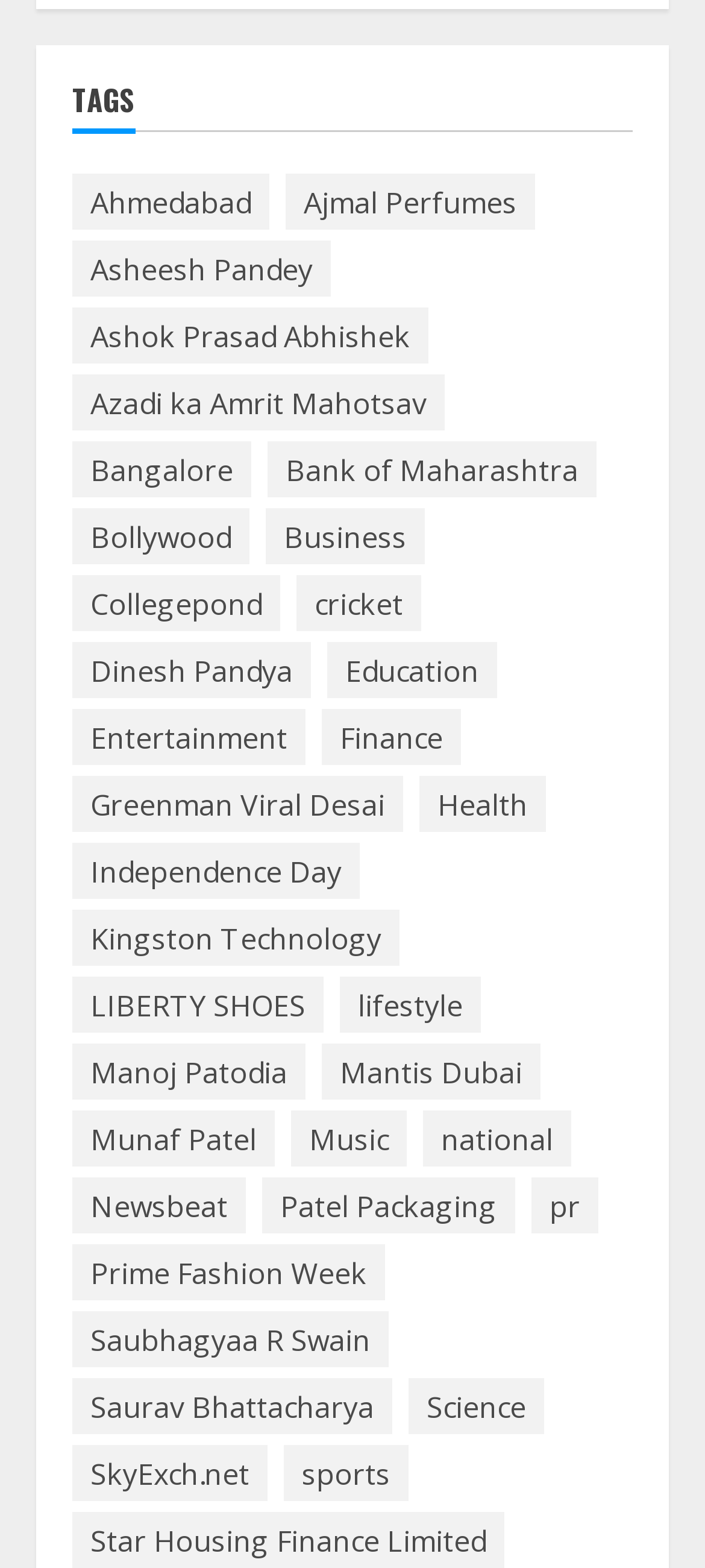What is the category with the most items?
We need a detailed and exhaustive answer to the question. Please elaborate.

I determined the answer by looking at the links on the webpage and finding the one with the largest number of items in parentheses. The link 'pr (3,831 items)' has the most items.